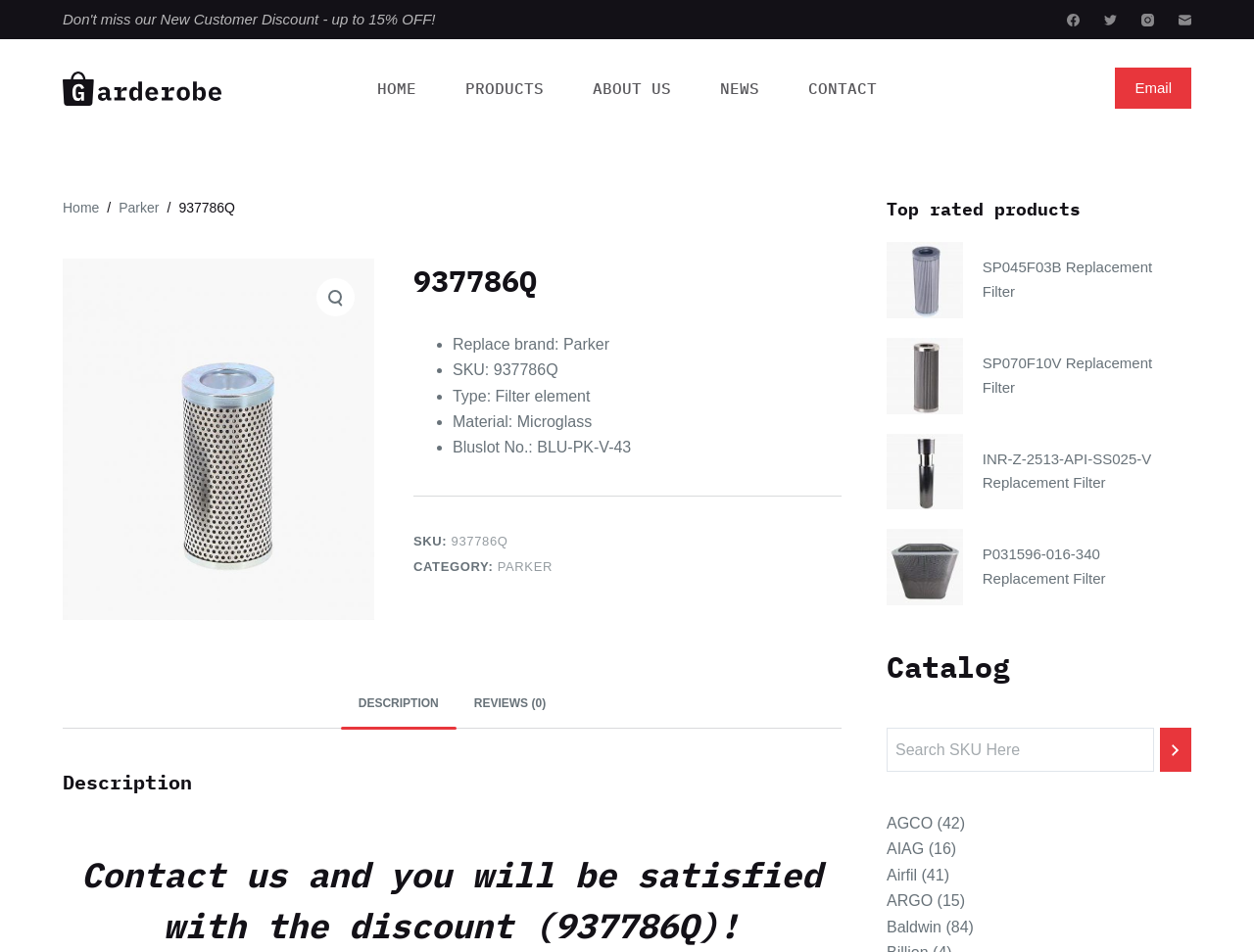Ascertain the bounding box coordinates for the UI element detailed here: "name="s" placeholder="Search SKU Here"". The coordinates should be provided as [left, top, right, bottom] with each value being a float between 0 and 1.

[0.707, 0.764, 0.92, 0.811]